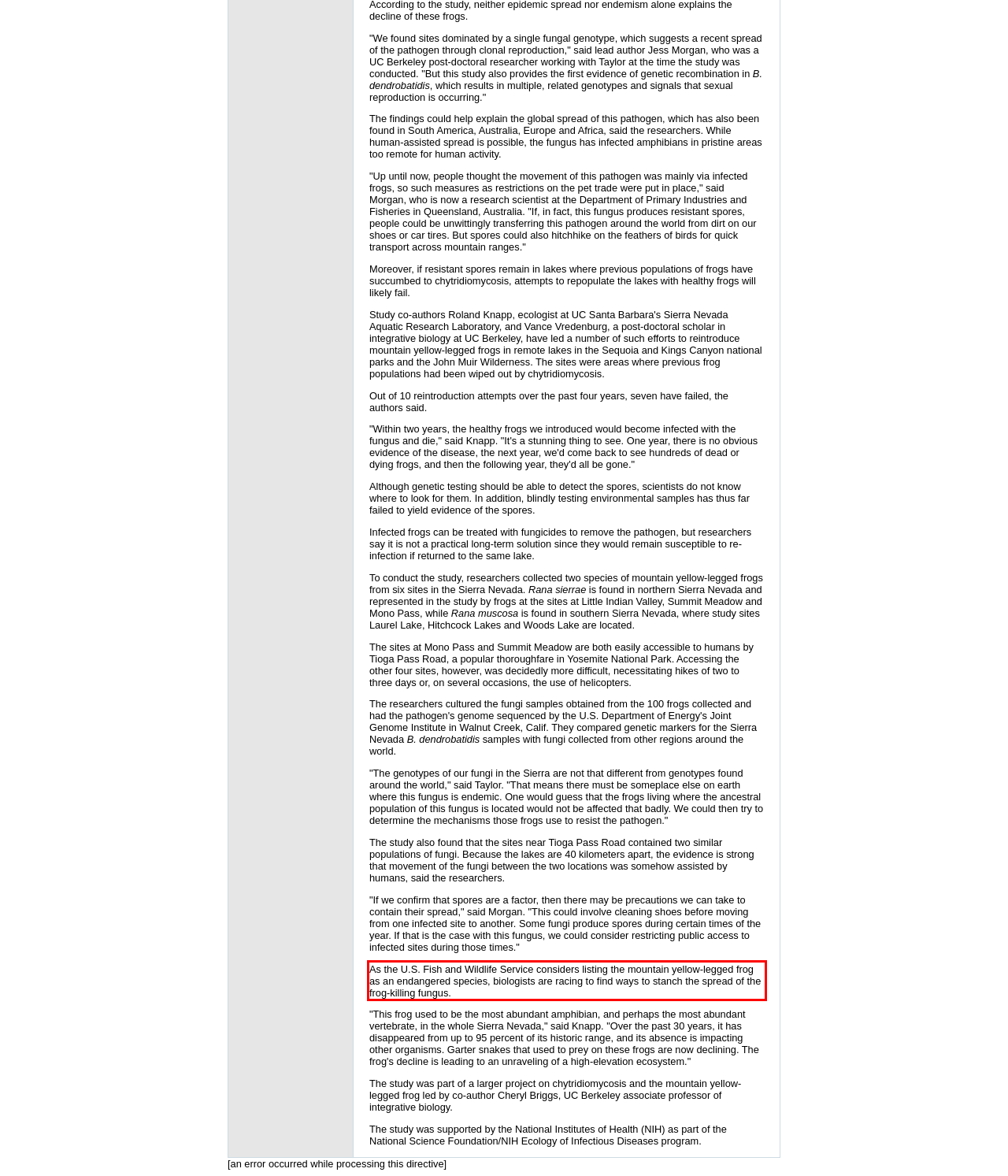You have a screenshot of a webpage with a red bounding box. Identify and extract the text content located inside the red bounding box.

As the U.S. Fish and Wildlife Service considers listing the mountain yellow-legged frog as an endangered species, biologists are racing to find ways to stanch the spread of the frog-killing fungus.